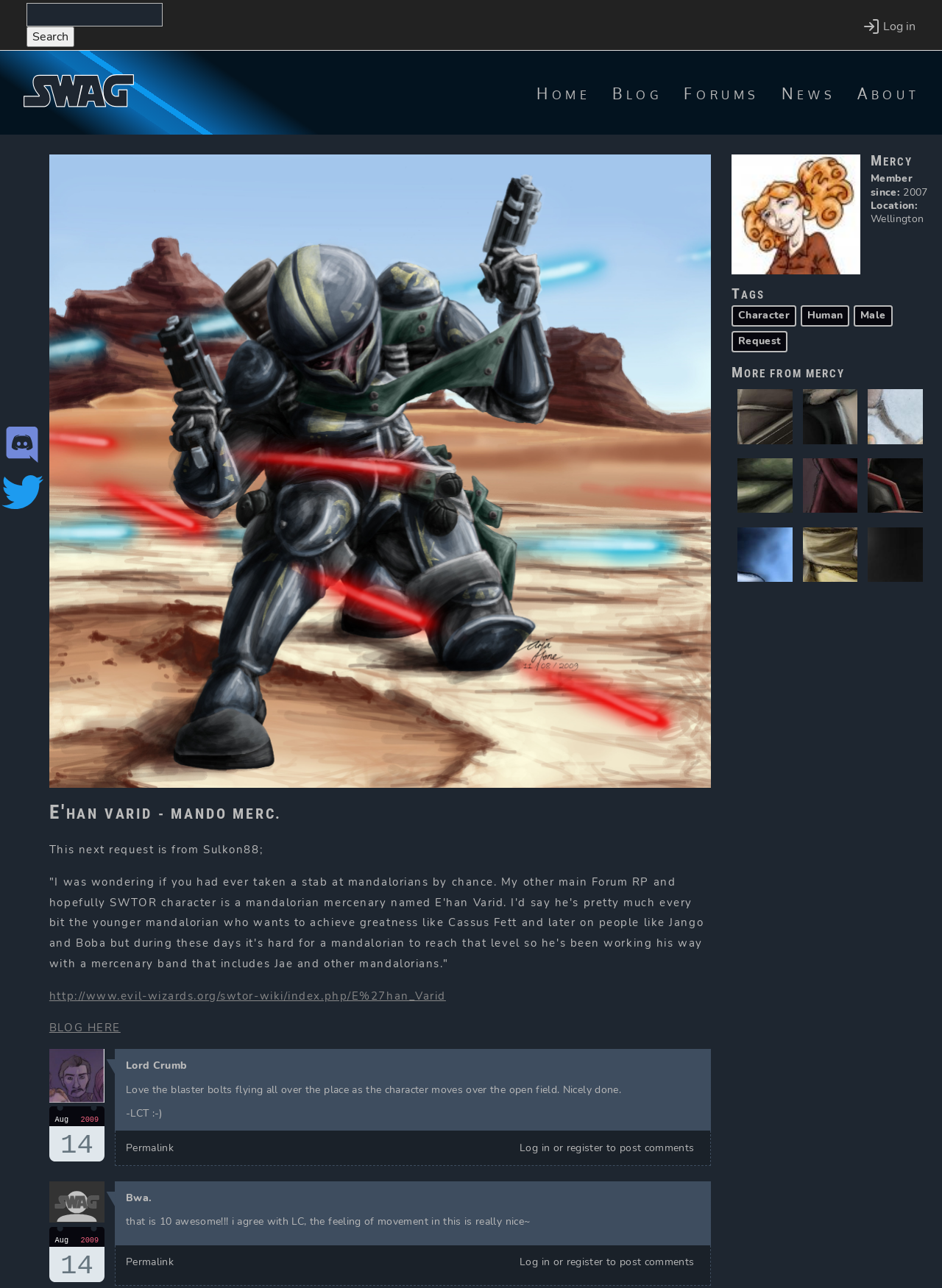Find the bounding box coordinates for the area you need to click to carry out the instruction: "Join SWAG on Discord". The coordinates should be four float numbers between 0 and 1, indicated as [left, top, right, bottom].

[0.0, 0.328, 0.047, 0.365]